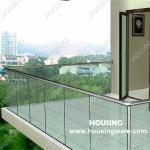Explain in detail what you see in the image.

The image showcases a modern balcony design featuring a sleek frameless glass railing, providing an unobstructed view of the surrounding greenery and urban landscape. The balcony is elegantly framed by contemporary architecture, with a glass door that allows easy access to the indoor space. The overall aesthetic is a blend of sophistication and openness, ideal for enhancing natural light and creating a seamless connection with the outdoors. This design is particularly suited for both residential and commercial spaces looking to add a touch of elegance while ensuring safety and visibility. The image highlights the quality craftsmanship typical in modern railing systems, emphasizing both functionality and style.